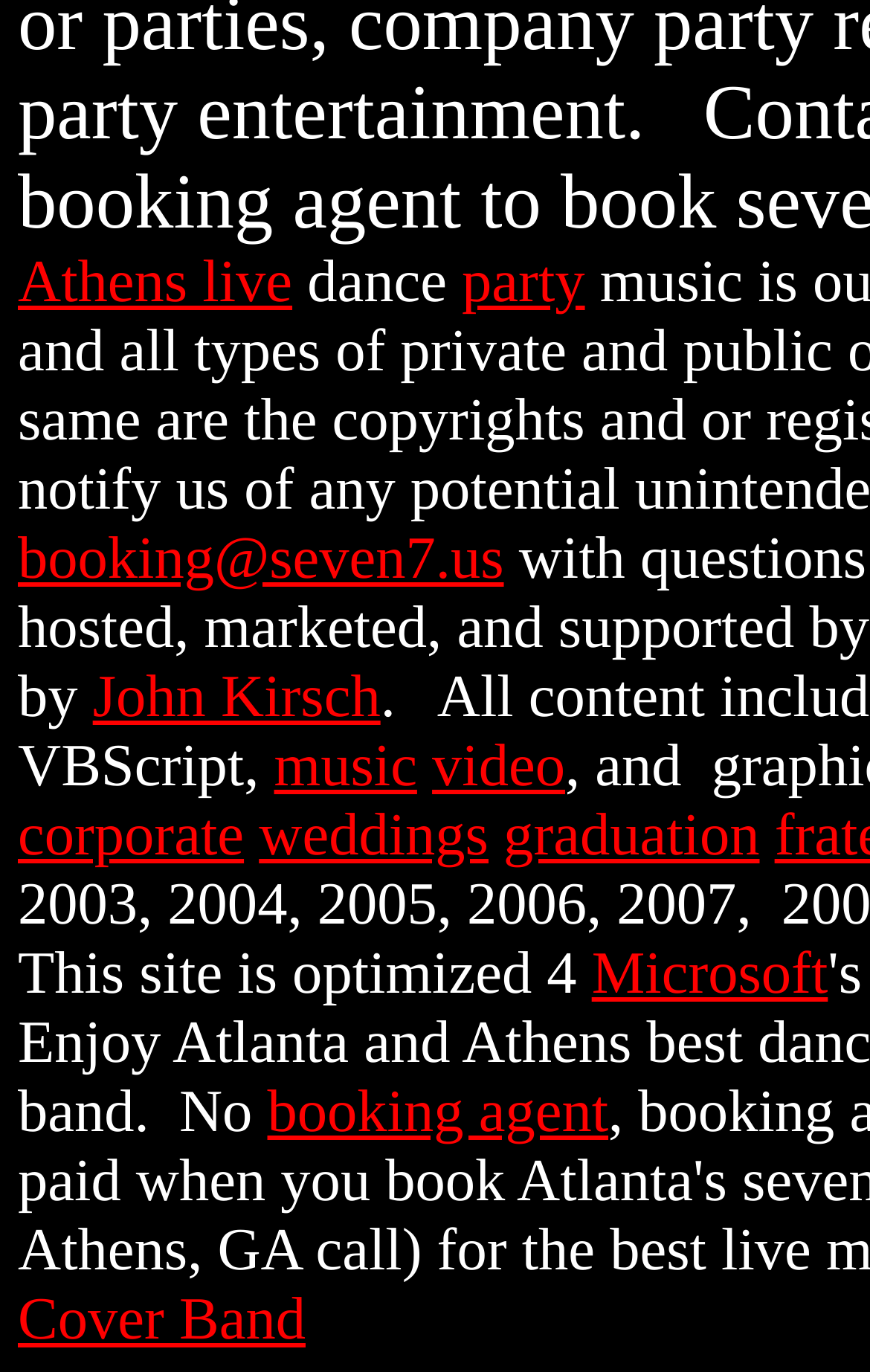What type of band is featured on this webpage?
Look at the screenshot and give a one-word or phrase answer.

Cover Band